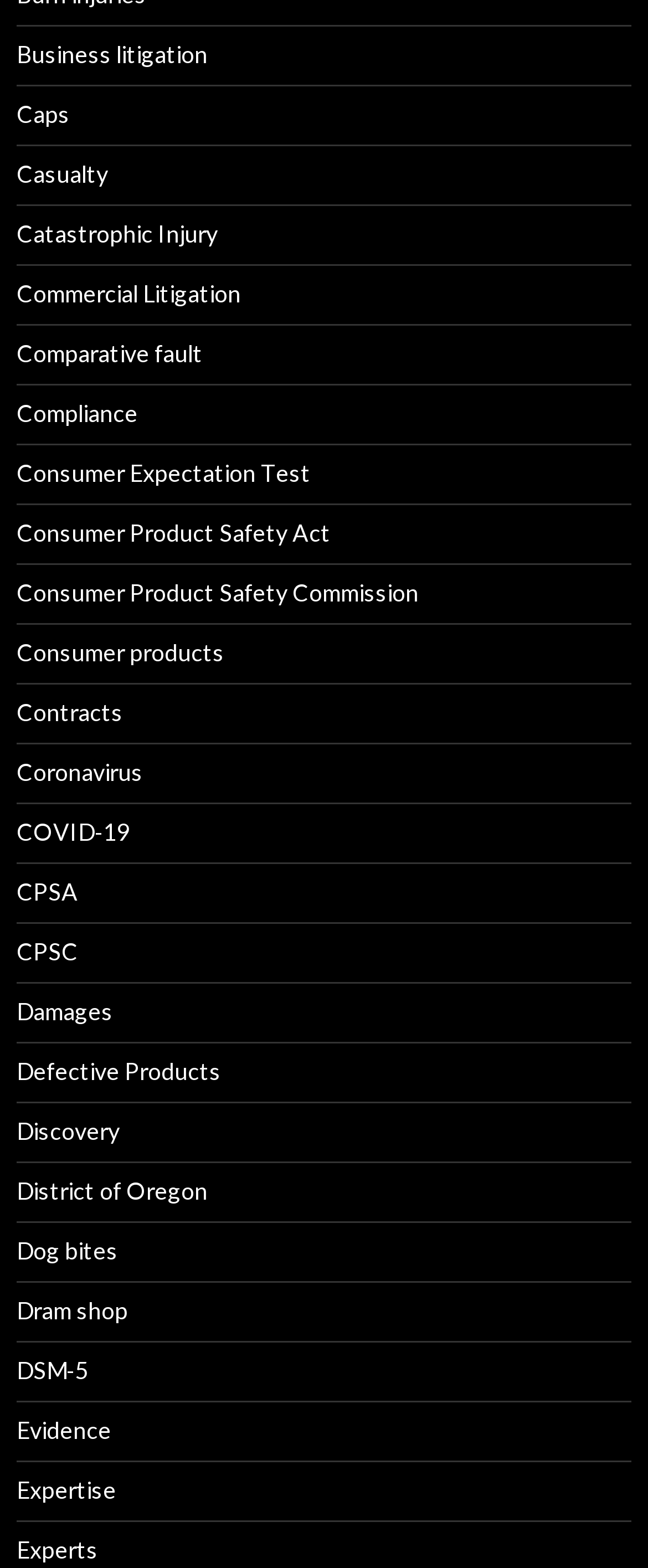How many links are related to consumer products?
Give a thorough and detailed response to the question.

By examining the links on the webpage, I found three links related to consumer products: Consumer Expectation Test, Consumer Product Safety Act, and Consumer products.